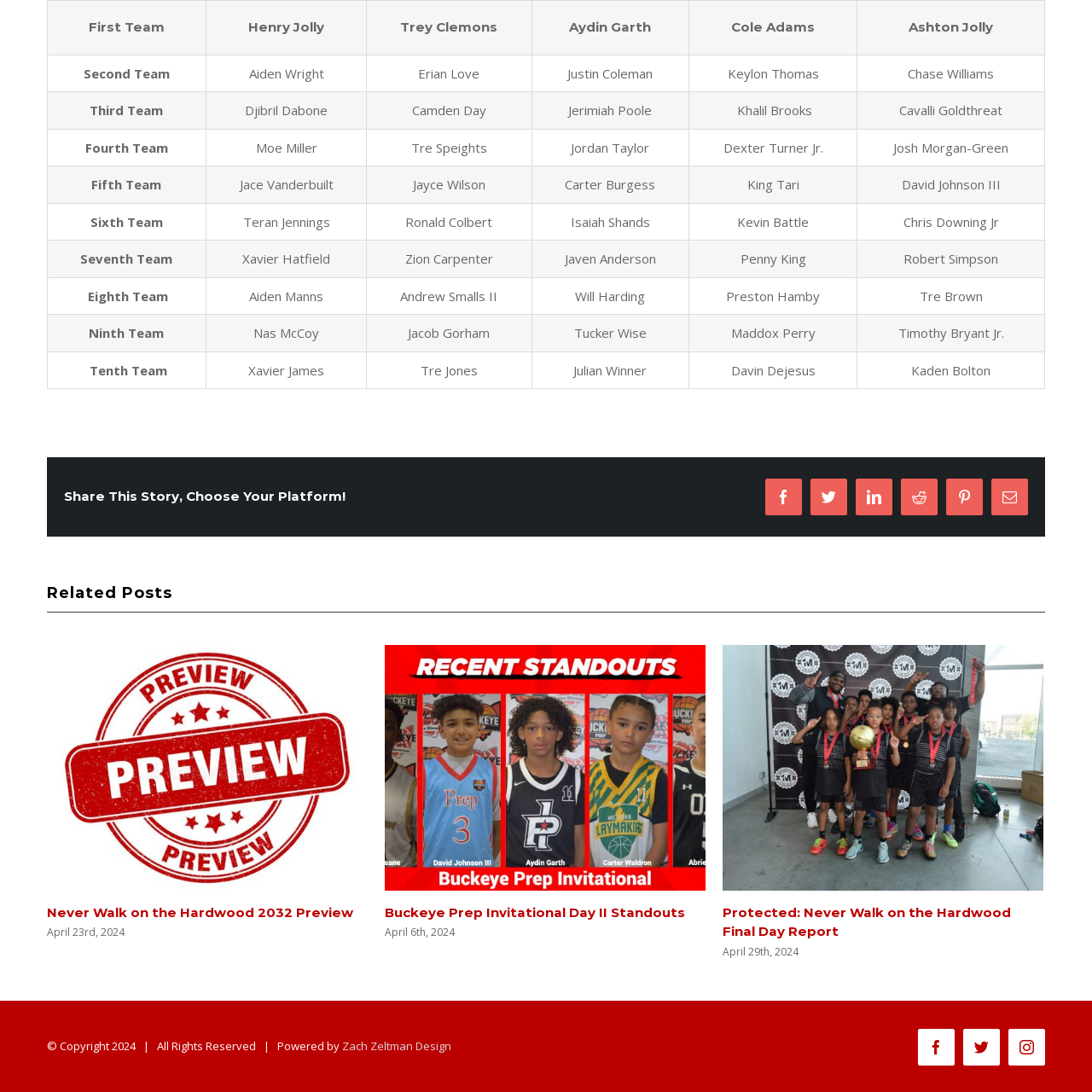View the image surrounded by the red border, How many social media platforms are represented?
 Answer using a single word or phrase.

At least 6